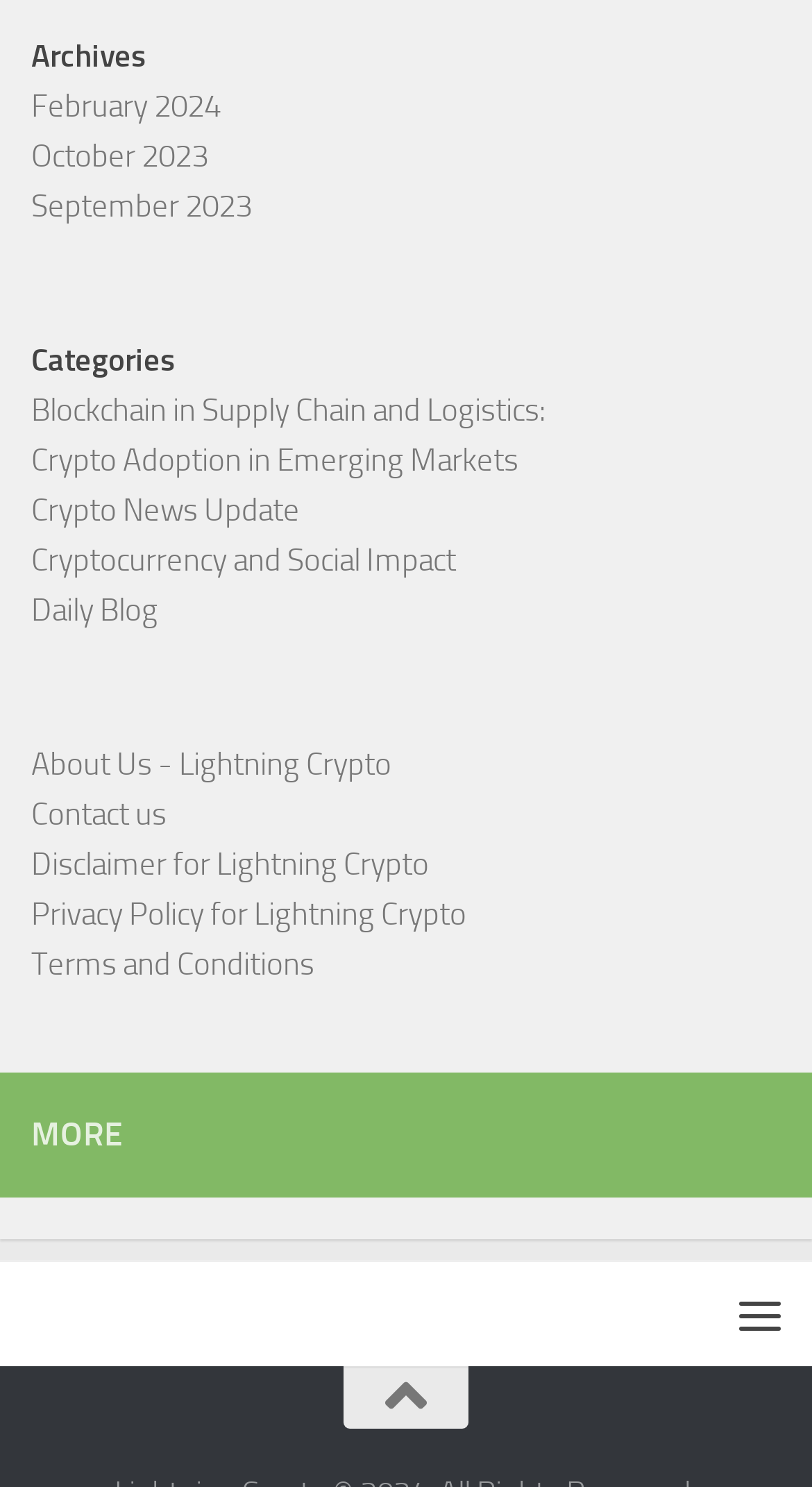Please answer the following question using a single word or phrase: 
What is the function of the button with the icon?

Menu